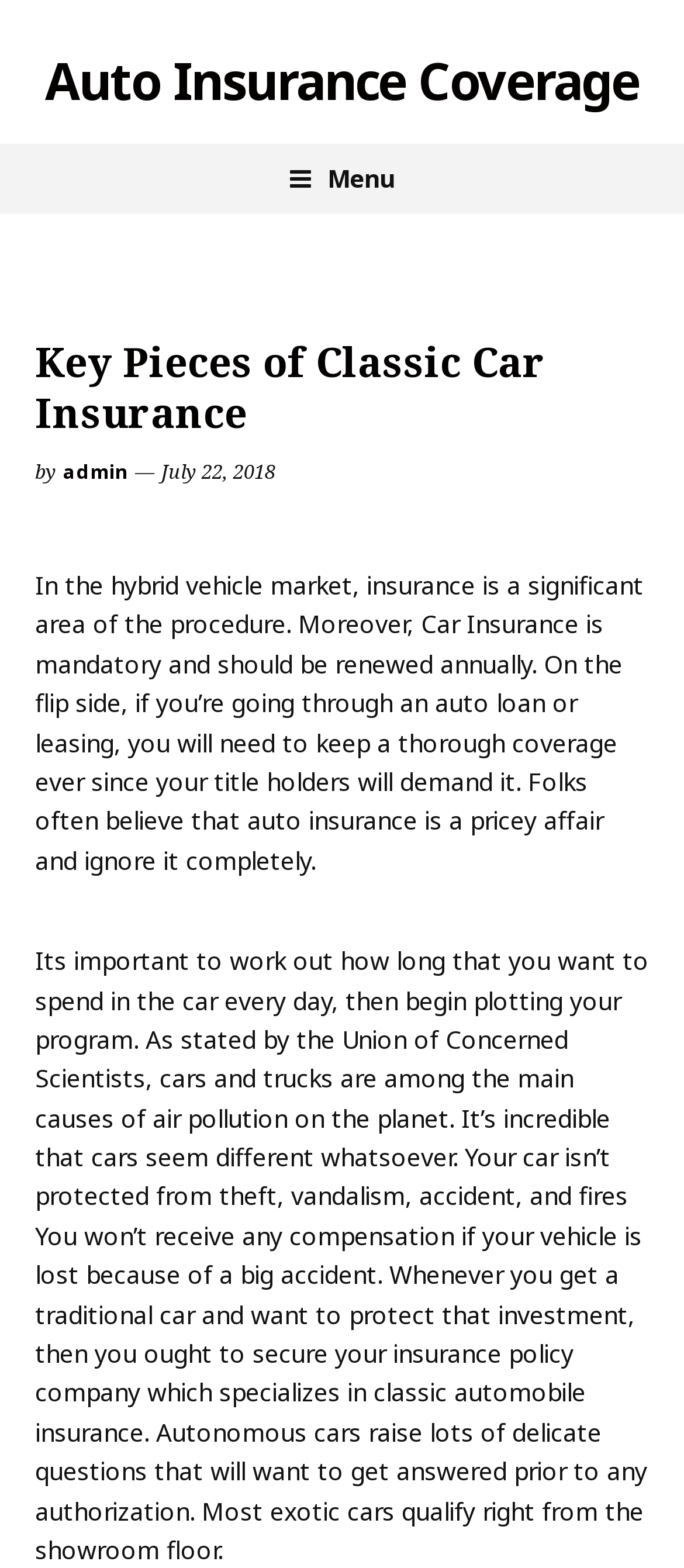Determine the main headline of the webpage and provide its text.

Key Pieces of Classic Car Insurance